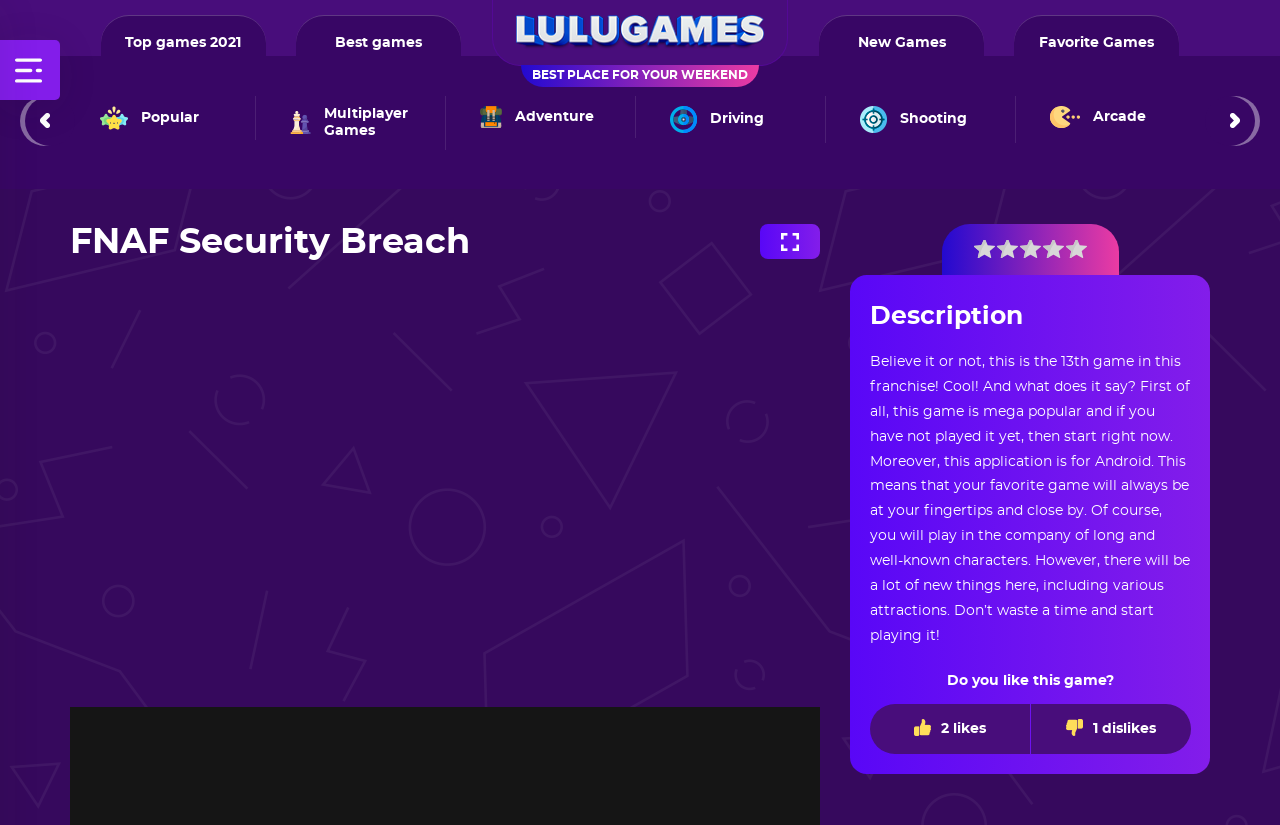Can you specify the bounding box coordinates of the area that needs to be clicked to fulfill the following instruction: "Switch to full screen mode"?

[0.594, 0.272, 0.641, 0.314]